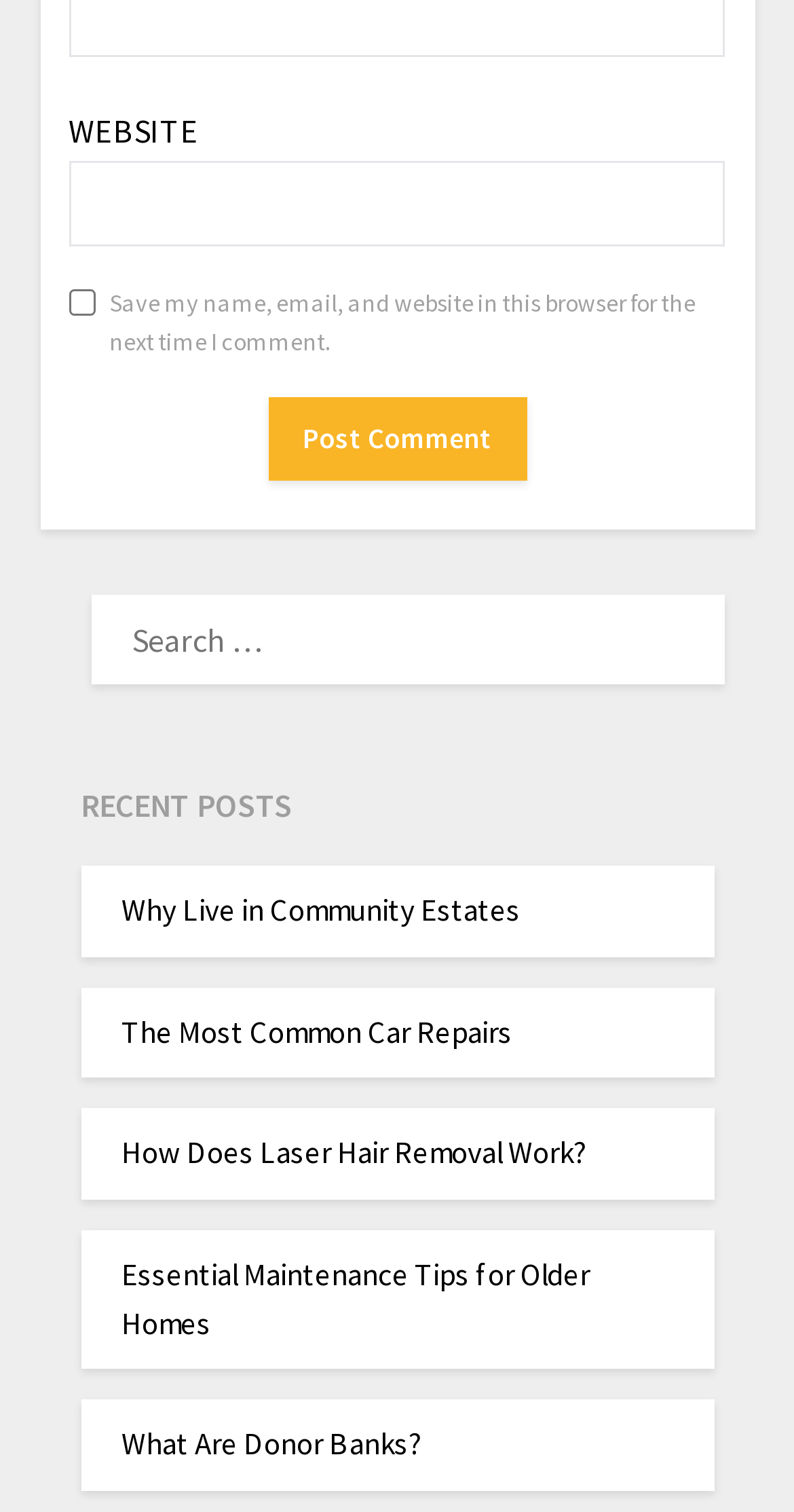Find the bounding box coordinates for the area that should be clicked to accomplish the instruction: "search for something".

[0.101, 0.383, 0.899, 0.463]